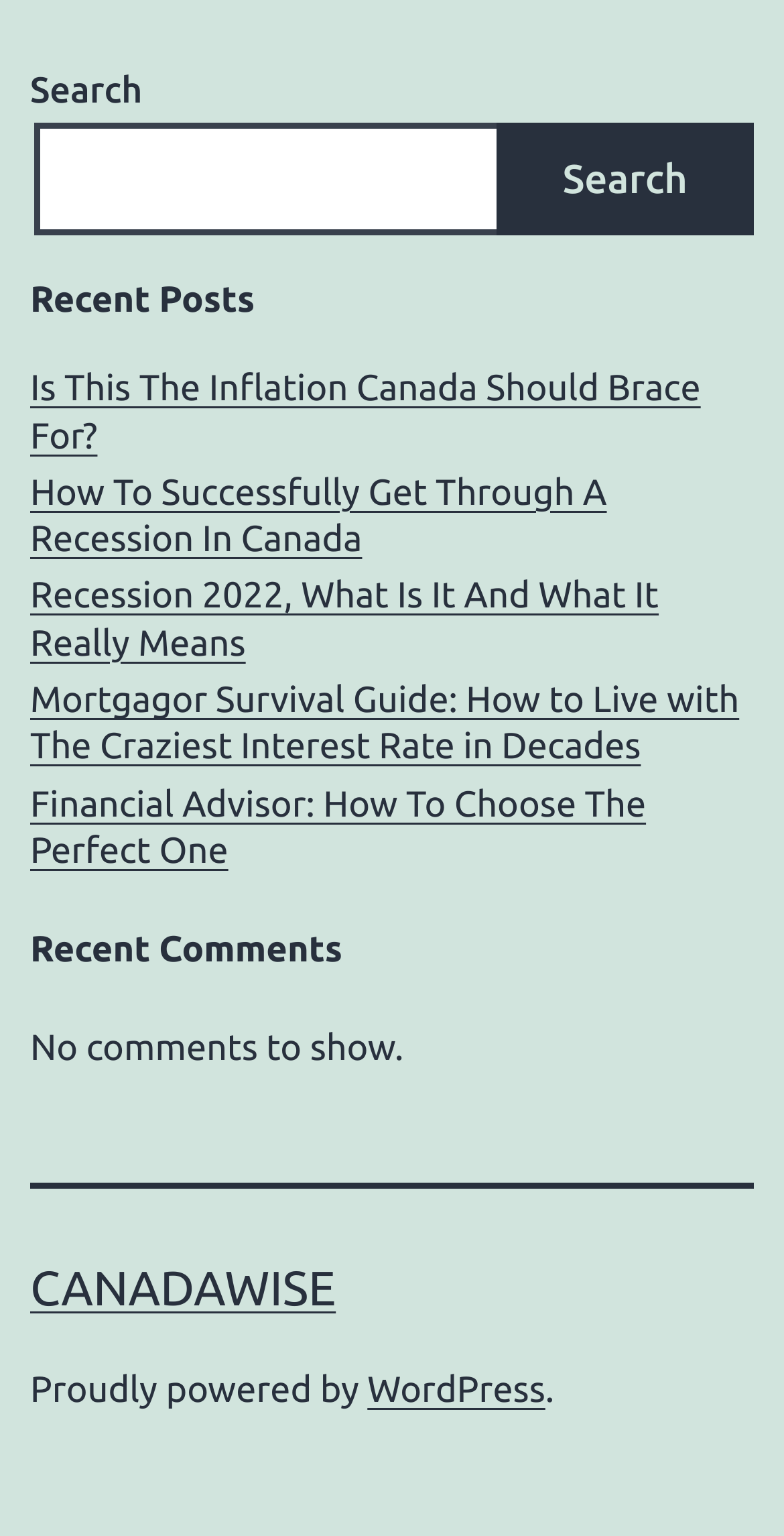Identify the coordinates of the bounding box for the element that must be clicked to accomplish the instruction: "Read 'Is This The Inflation Canada Should Brace For?' article".

[0.038, 0.239, 0.962, 0.3]